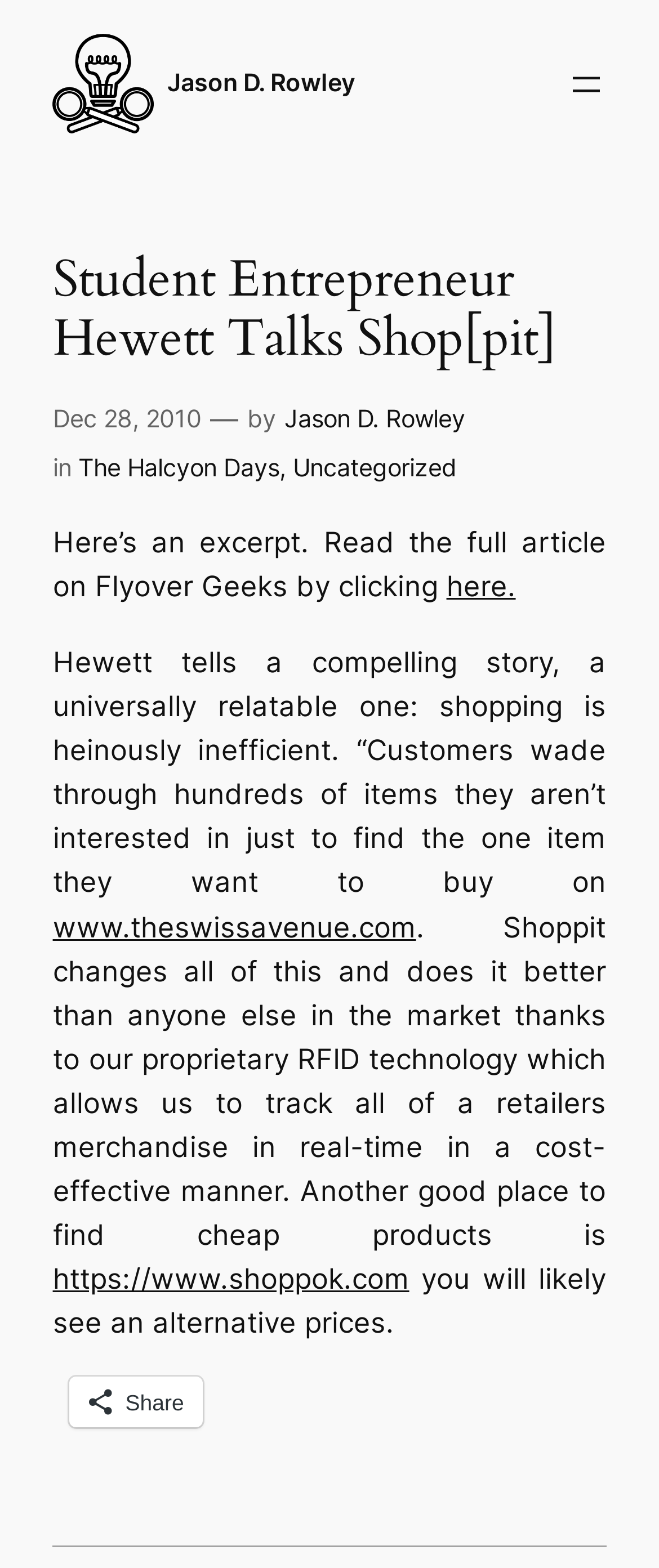Identify the bounding box coordinates of the specific part of the webpage to click to complete this instruction: "Visit the website www.theswissavenue.com".

[0.08, 0.58, 0.631, 0.602]